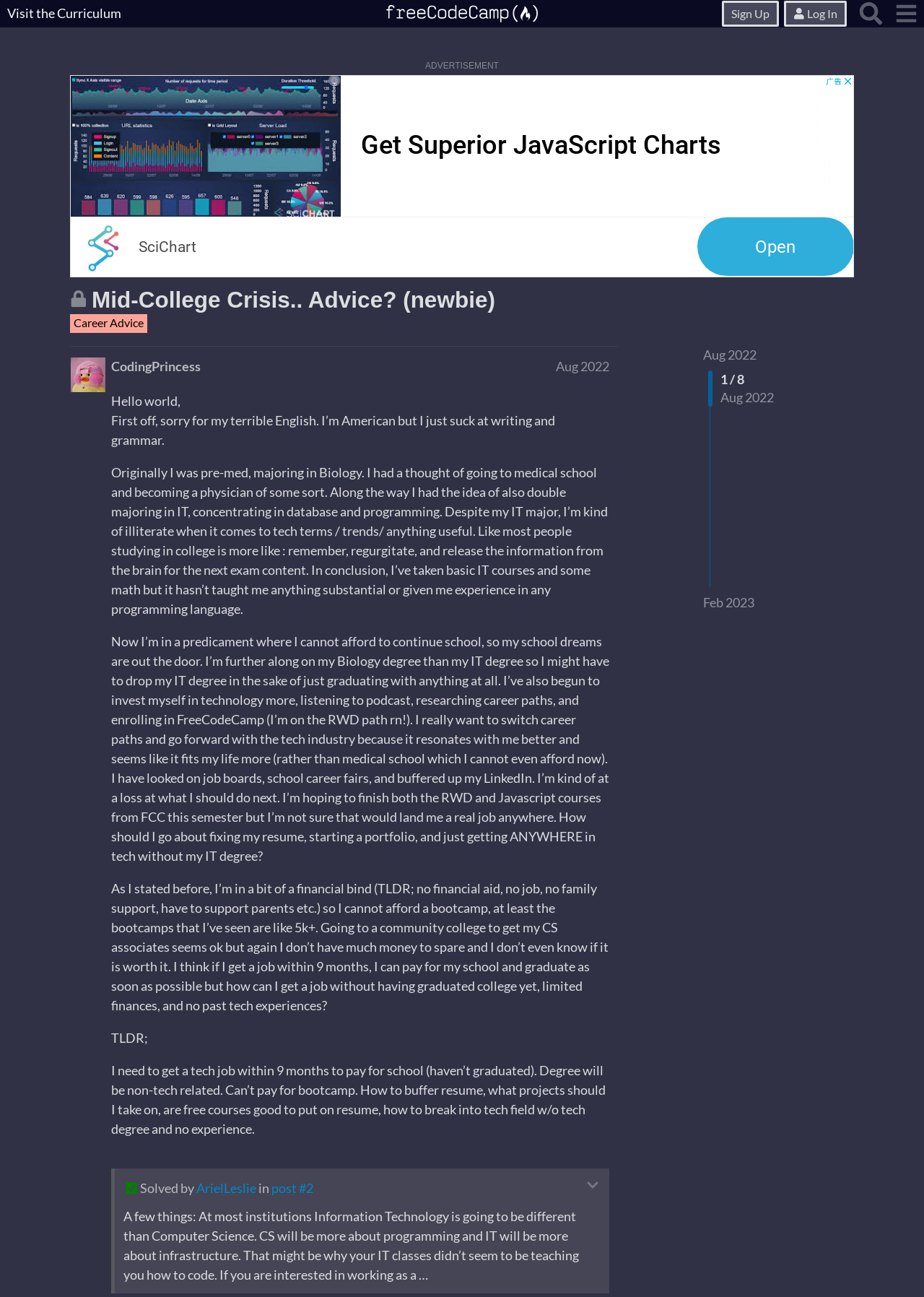Locate the bounding box coordinates of the element to click to perform the following action: 'Click the 'Log In' button'. The coordinates should be given as four float values between 0 and 1, in the form of [left, top, right, bottom].

[0.849, 0.001, 0.916, 0.021]